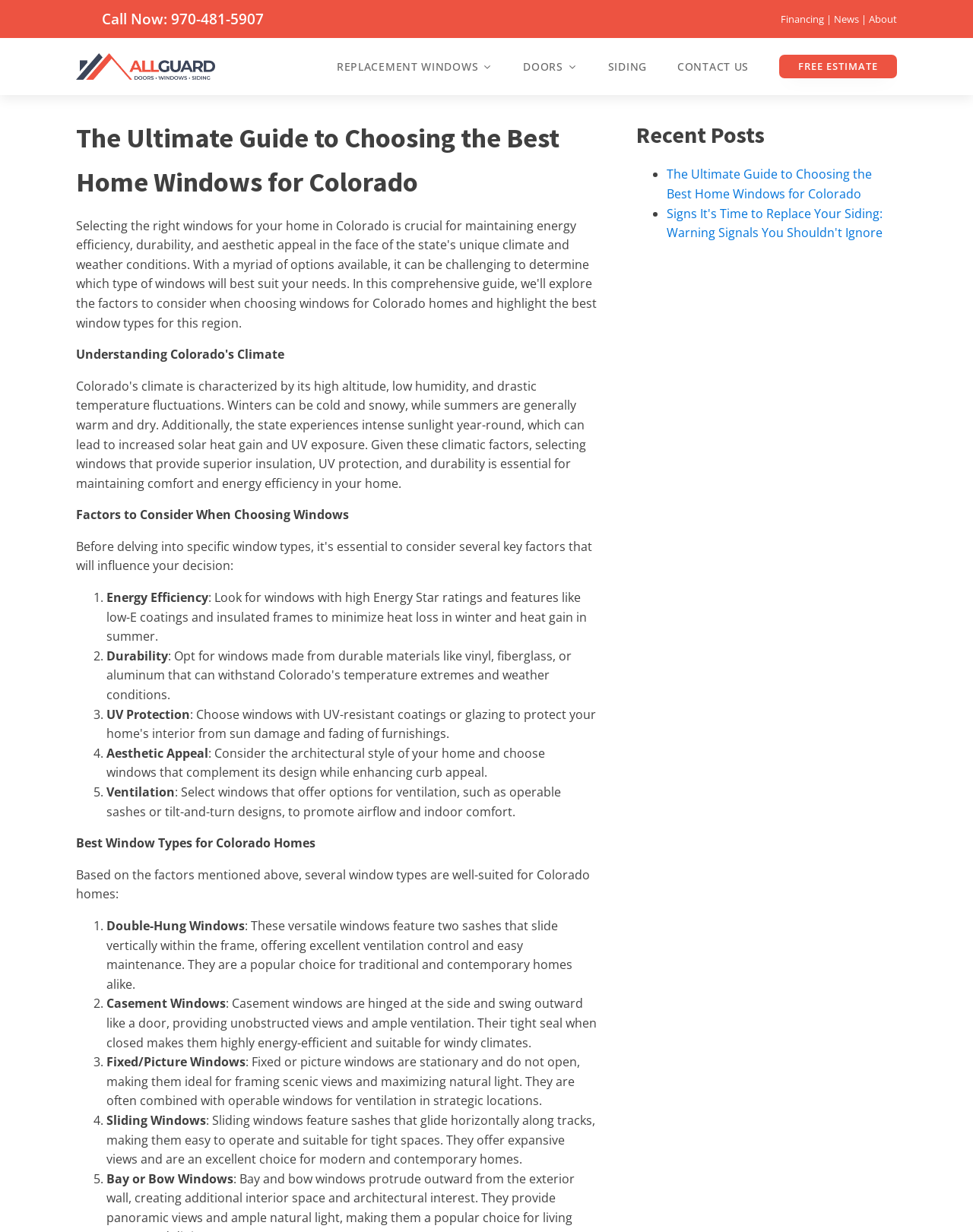Mark the bounding box of the element that matches the following description: "Call Now: 970-481-5907".

[0.078, 0.006, 0.271, 0.025]